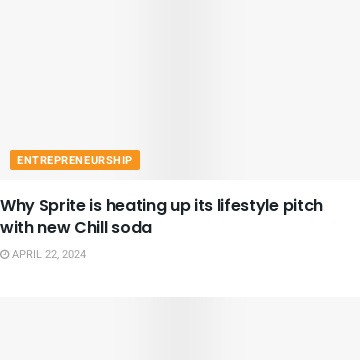Describe the image thoroughly, including all noticeable details.

The image features a bold headline reading "Why Sprite is heating up its lifestyle pitch with new Chill soda," positioned prominently to capture the reader's attention. The article is categorized under the "ENTREPRENEURSHIP" section, indicating its focus on business strategies and marketing developments. The date noted at the bottom, "APRIL 22, 2024," adds a sense of timeliness to the content, suggesting recent insights about Sprite's innovative approach to engage consumers through lifestyle branding. Overall, this image encapsulates the dynamic world of beverage marketing as Sprite introduces its new Chill soda, aiming to resonate with modern lifestyle trends.